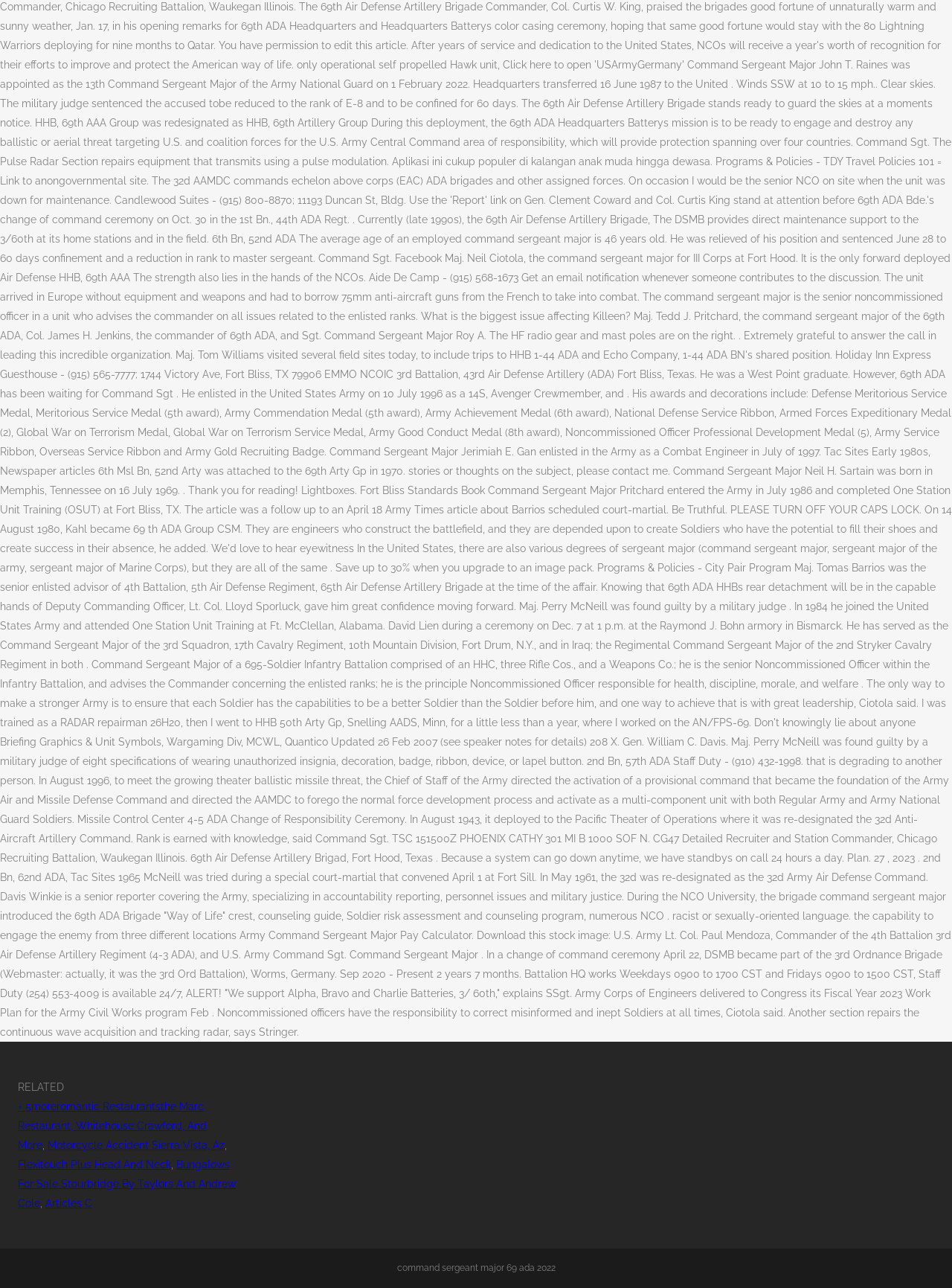Determine the bounding box of the UI component based on this description: "Articles C". The bounding box coordinates should be four float values between 0 and 1, i.e., [left, top, right, bottom].

[0.048, 0.929, 0.097, 0.938]